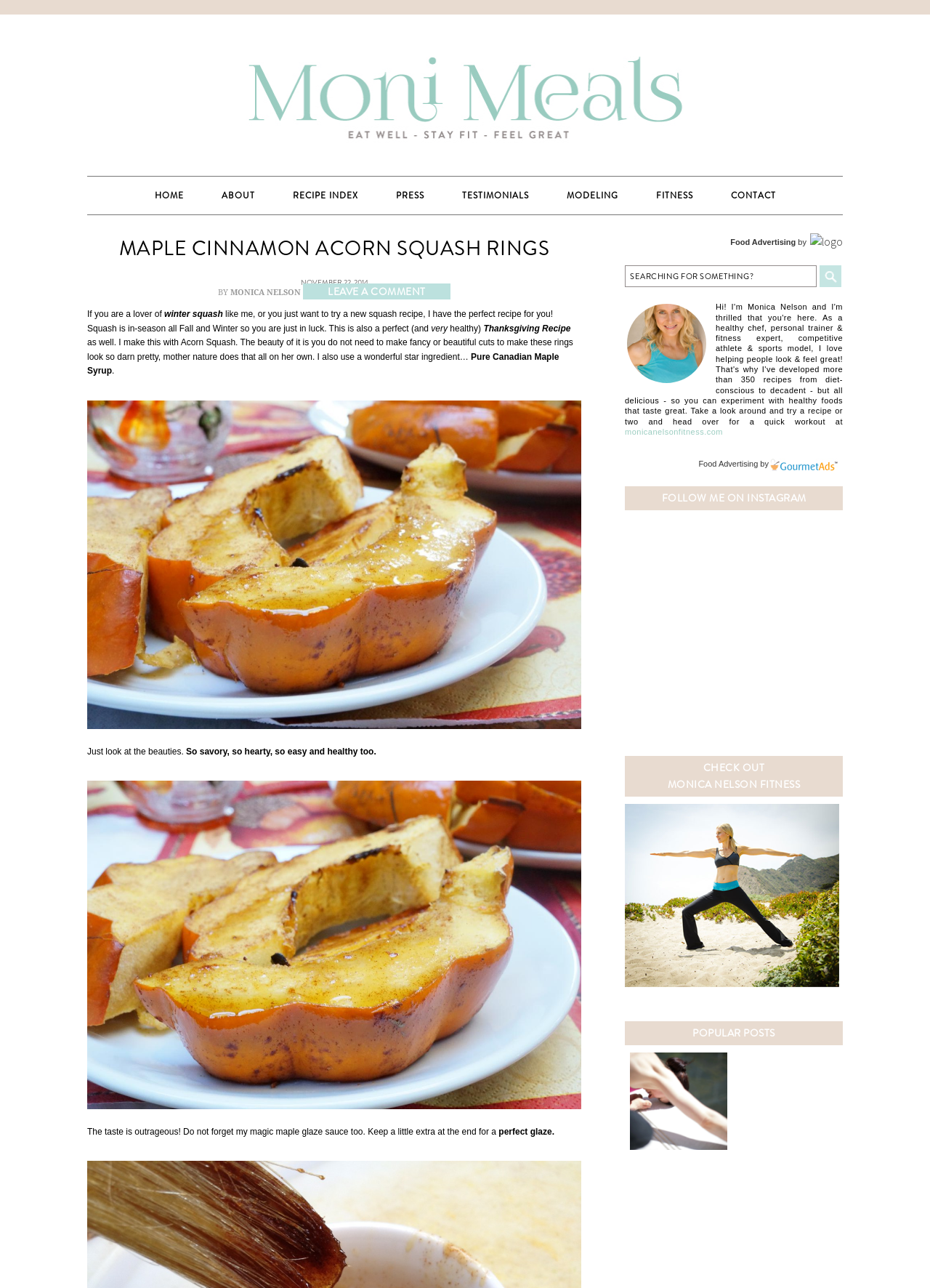From the given element description: "Pure Canadian Maple Syrup", find the bounding box for the UI element. Provide the coordinates as four float numbers between 0 and 1, in the order [left, top, right, bottom].

[0.094, 0.273, 0.601, 0.292]